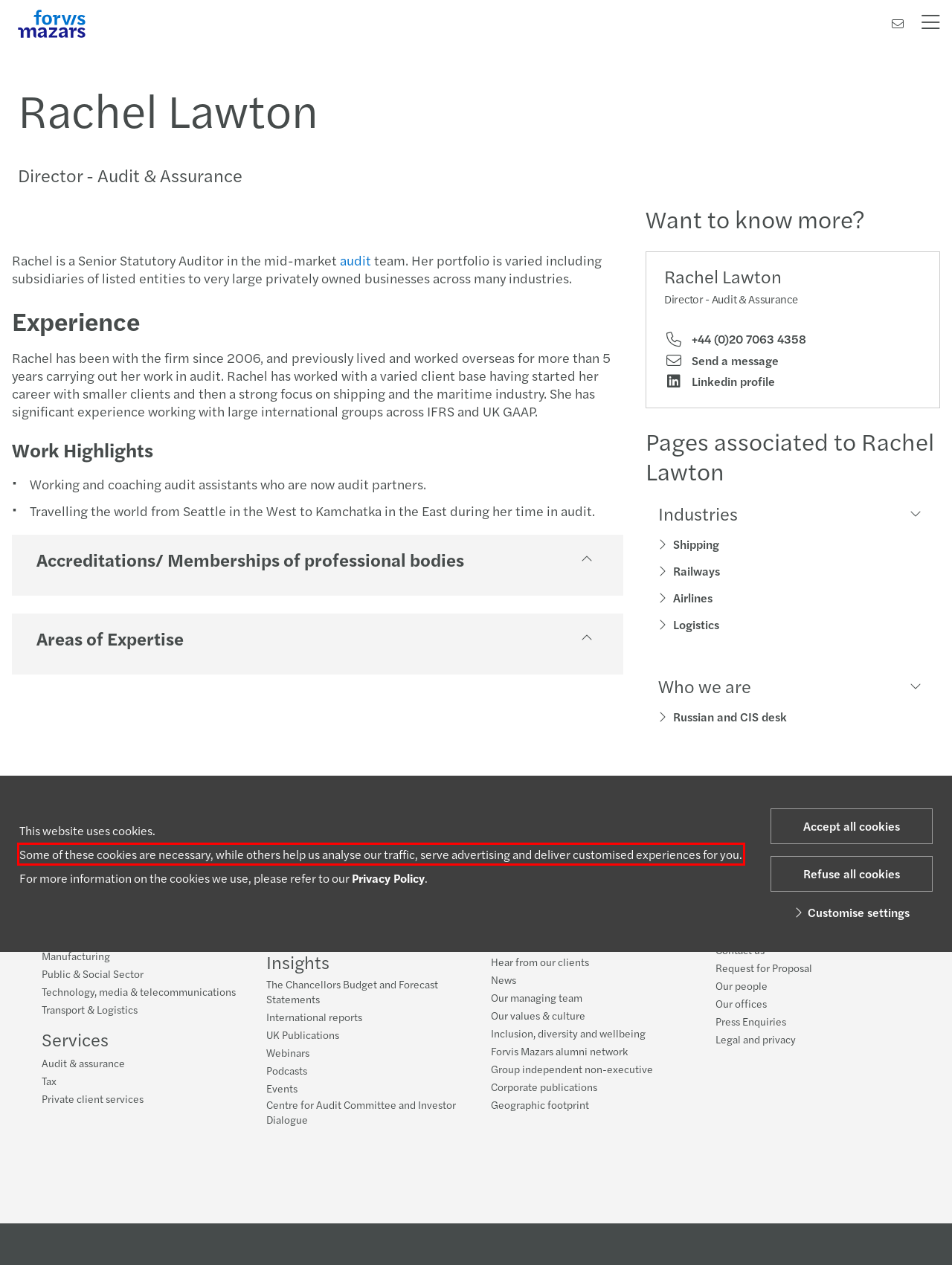The screenshot provided shows a webpage with a red bounding box. Apply OCR to the text within this red bounding box and provide the extracted content.

Some of these cookies are necessary, while others help us analyse our traffic, serve advertising and deliver customised experiences for you.